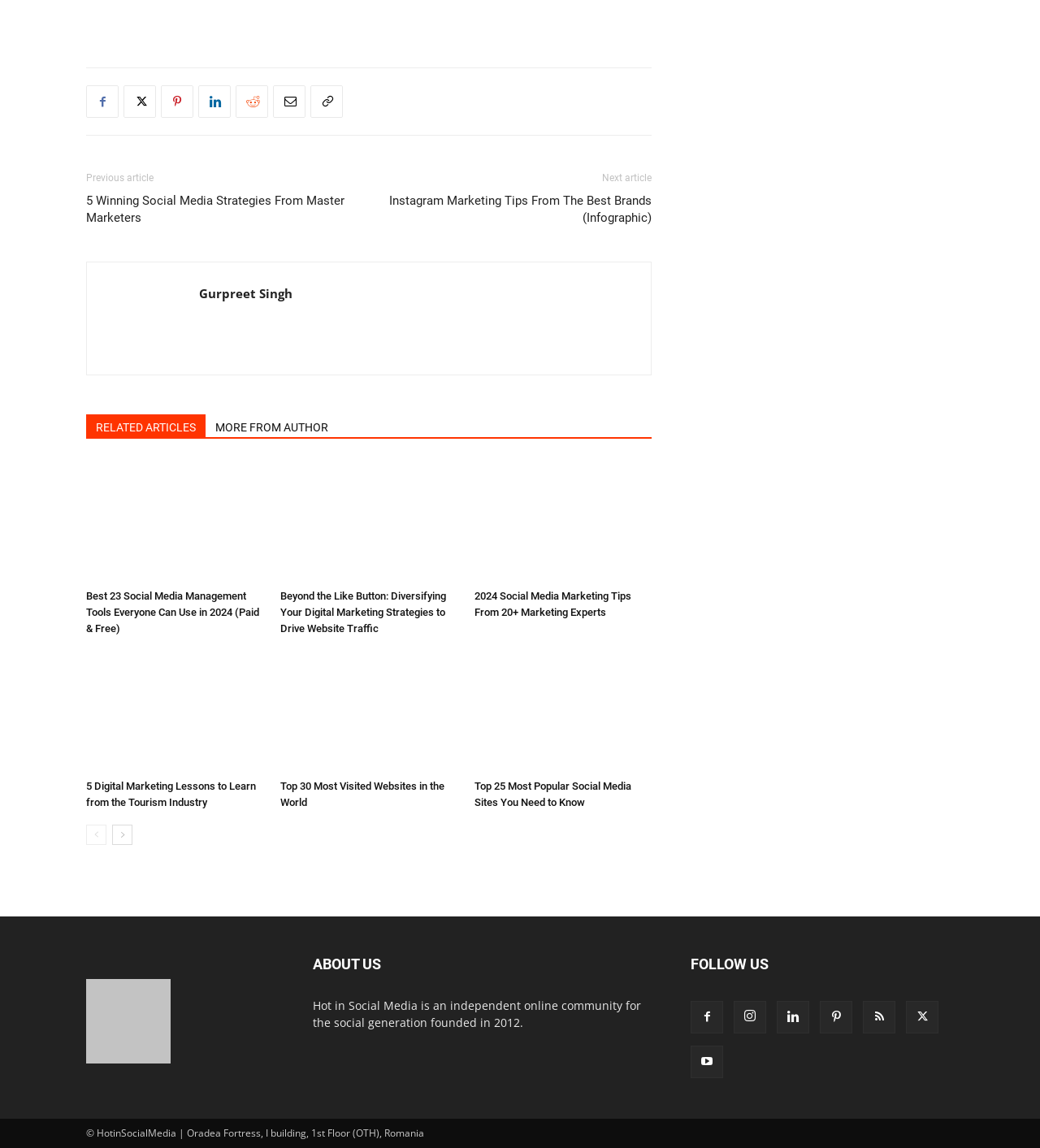Provide the bounding box coordinates for the area that should be clicked to complete the instruction: "Click on the '5 Winning Social Media Strategies From Master Marketers' article".

[0.083, 0.168, 0.336, 0.198]